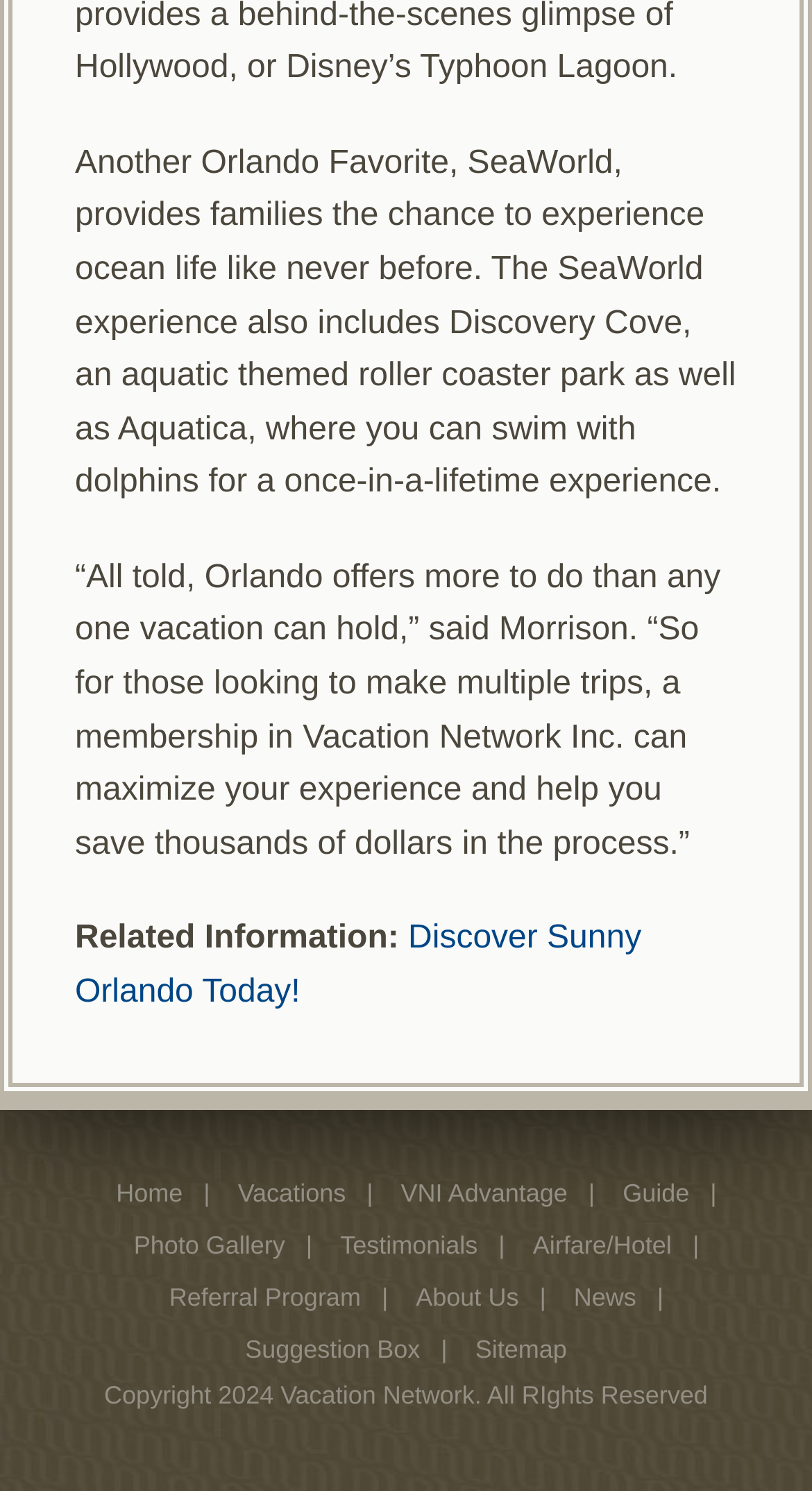Determine the coordinates of the bounding box for the clickable area needed to execute this instruction: "Check 'Testimonials'".

[0.419, 0.825, 0.588, 0.845]